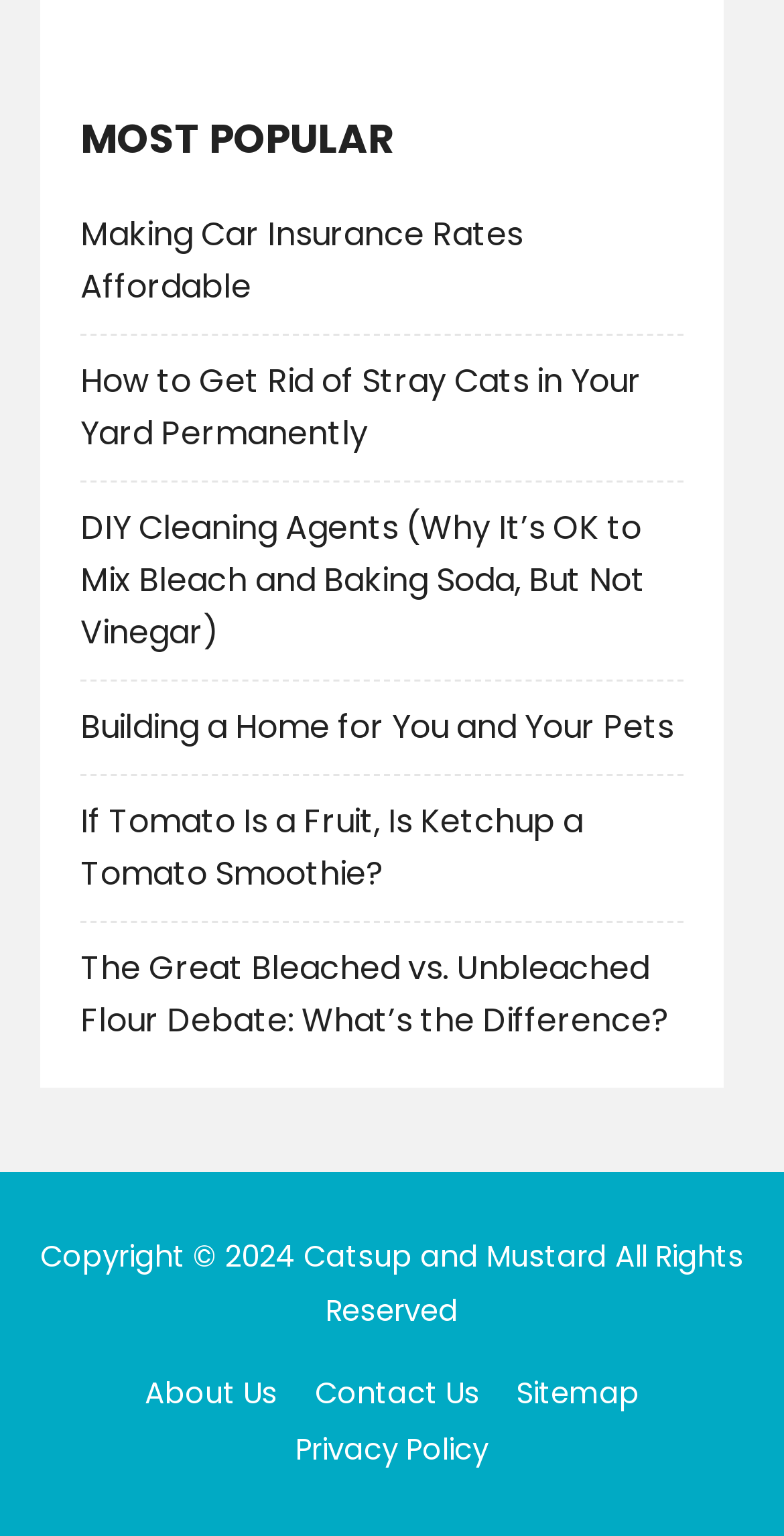Answer the question in one word or a short phrase:
What is the topic of the second link?

Stray Cats